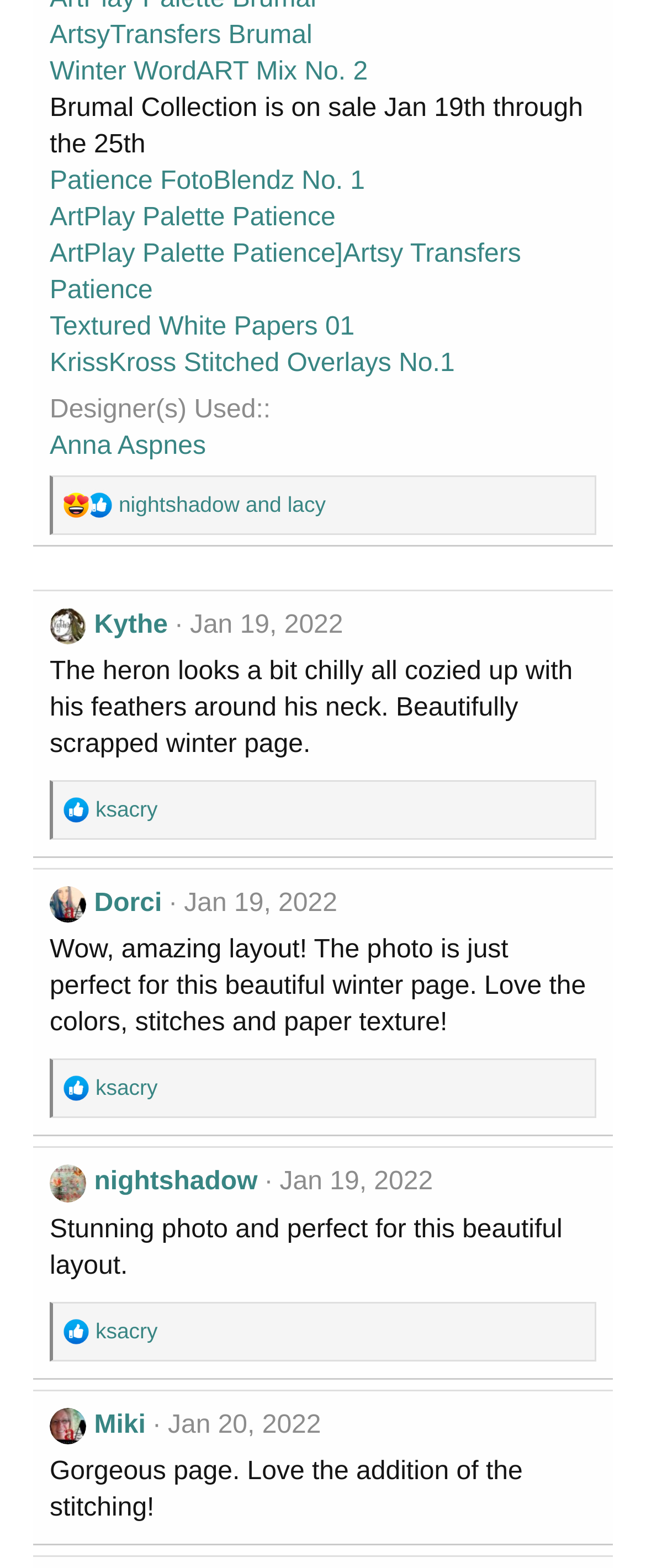Show me the bounding box coordinates of the clickable region to achieve the task as per the instruction: "View Kythe's post".

[0.077, 0.387, 0.134, 0.411]